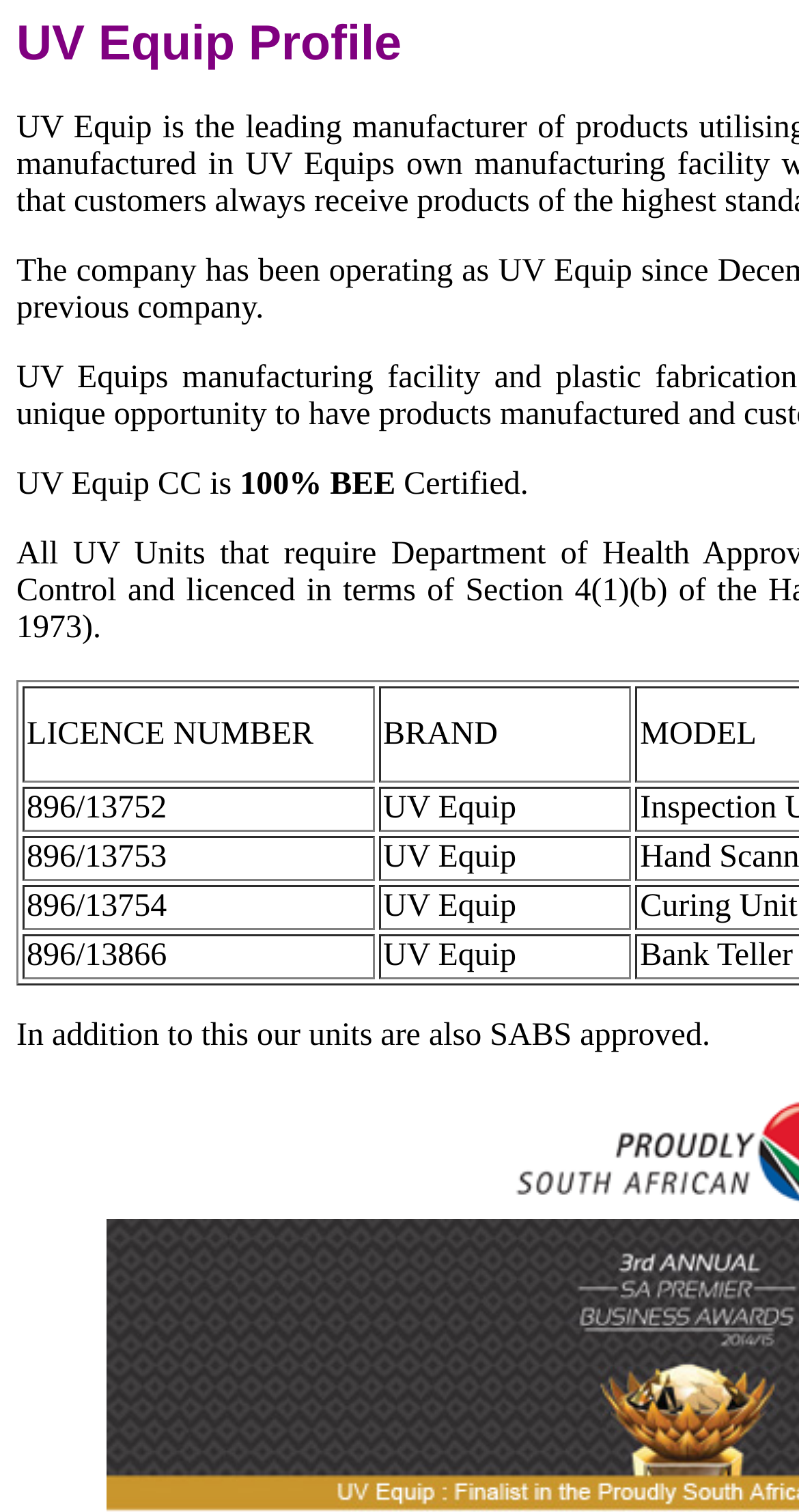What is the vertical position of the static text?
Please use the image to provide a one-word or short phrase answer.

Below the grid cells